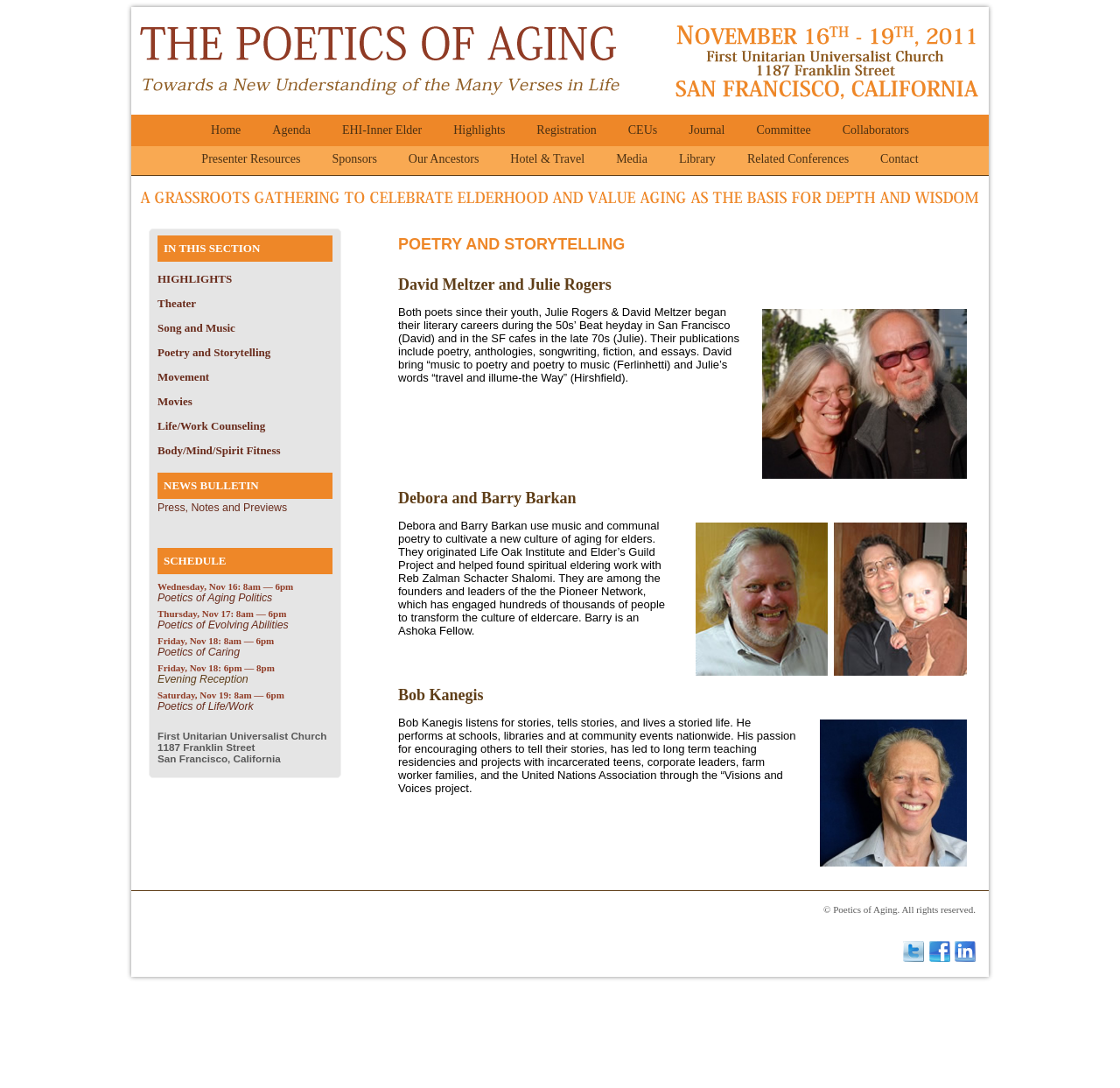What is the purpose of the 'Life Oak Institute'?
Look at the image and respond with a one-word or short-phrase answer.

Cultivate a new culture of aging for elders